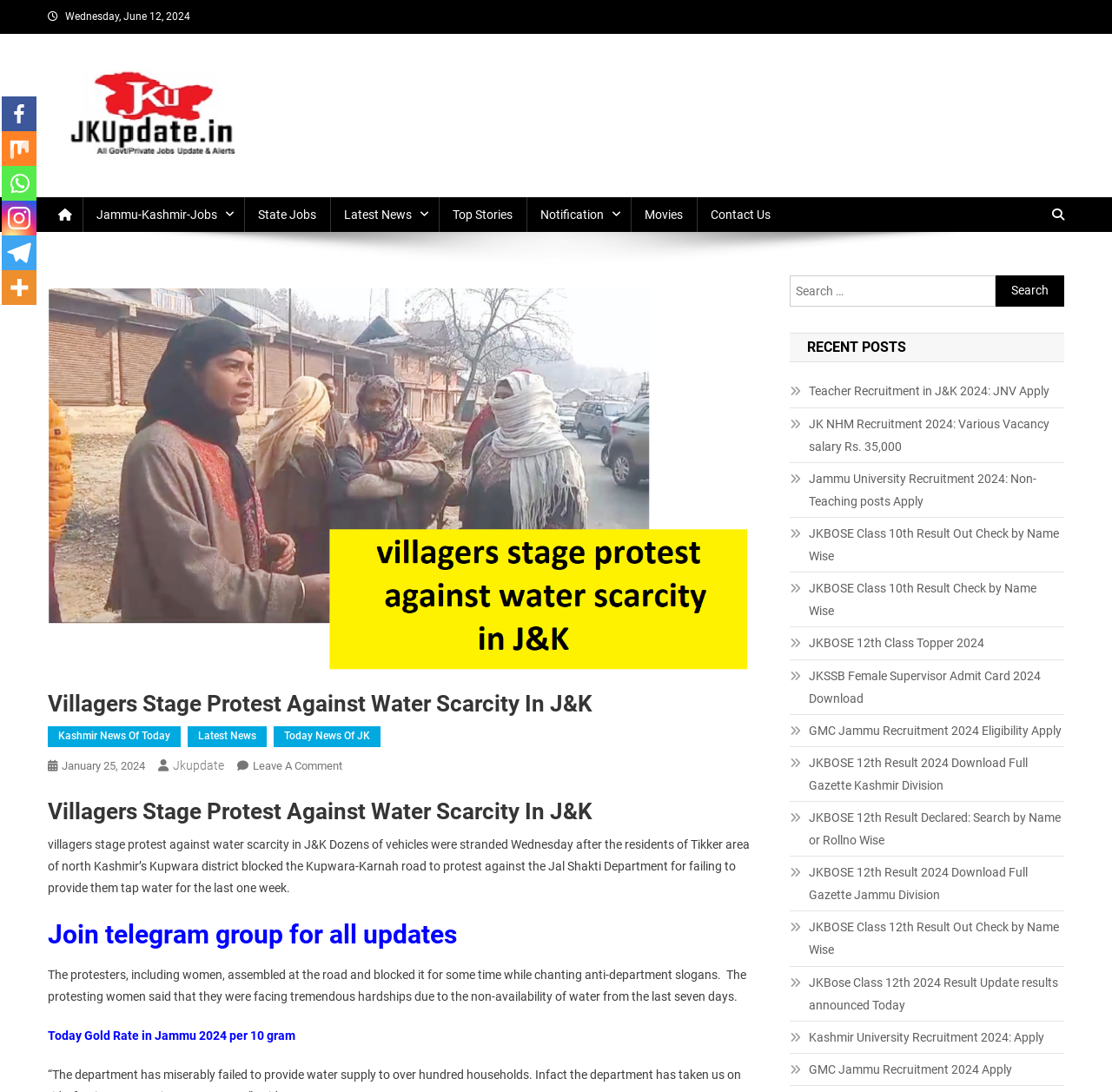What is the purpose of the 'Search for:' box? Refer to the image and provide a one-word or short phrase answer.

To search the website